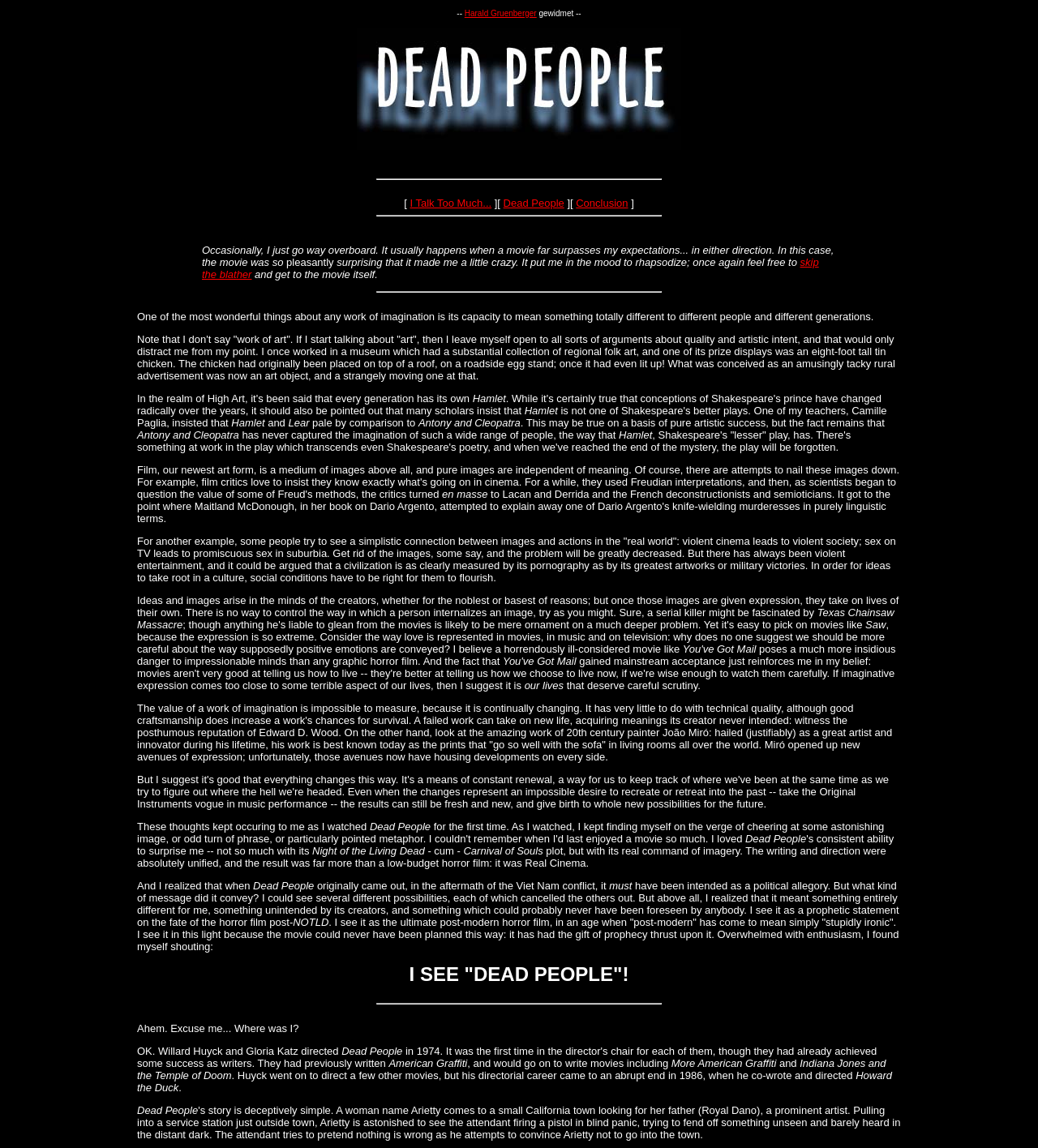Locate the bounding box for the described UI element: "I Talk Too Much...". Ensure the coordinates are four float numbers between 0 and 1, formatted as [left, top, right, bottom].

[0.395, 0.172, 0.474, 0.182]